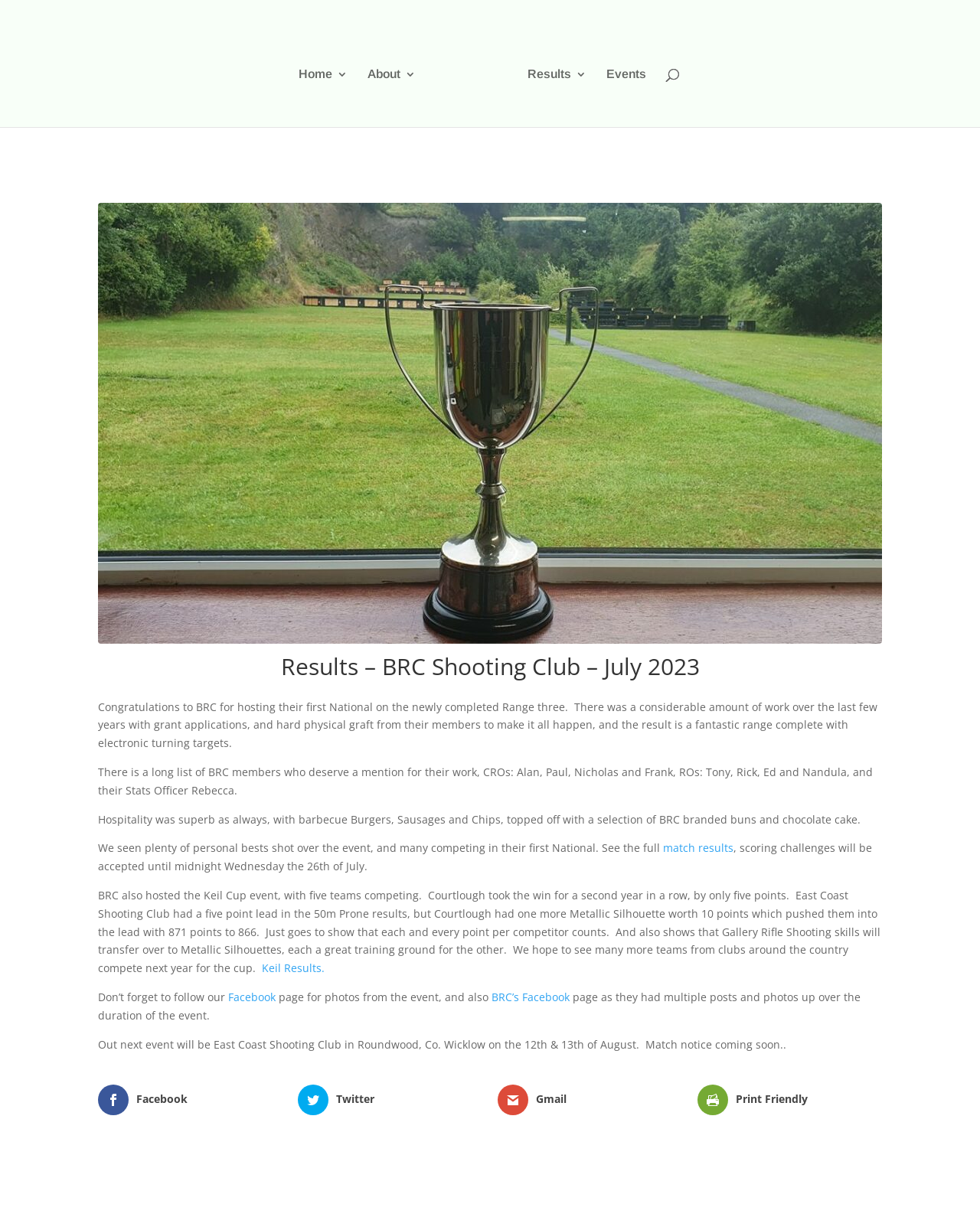How many teams competed in the Keil Cup event?
Please respond to the question thoroughly and include all relevant details.

The number of teams that competed in the Keil Cup event can be found in the text 'BRC also hosted the Keil Cup event, with five teams competing.' which explicitly mentions the number of teams.